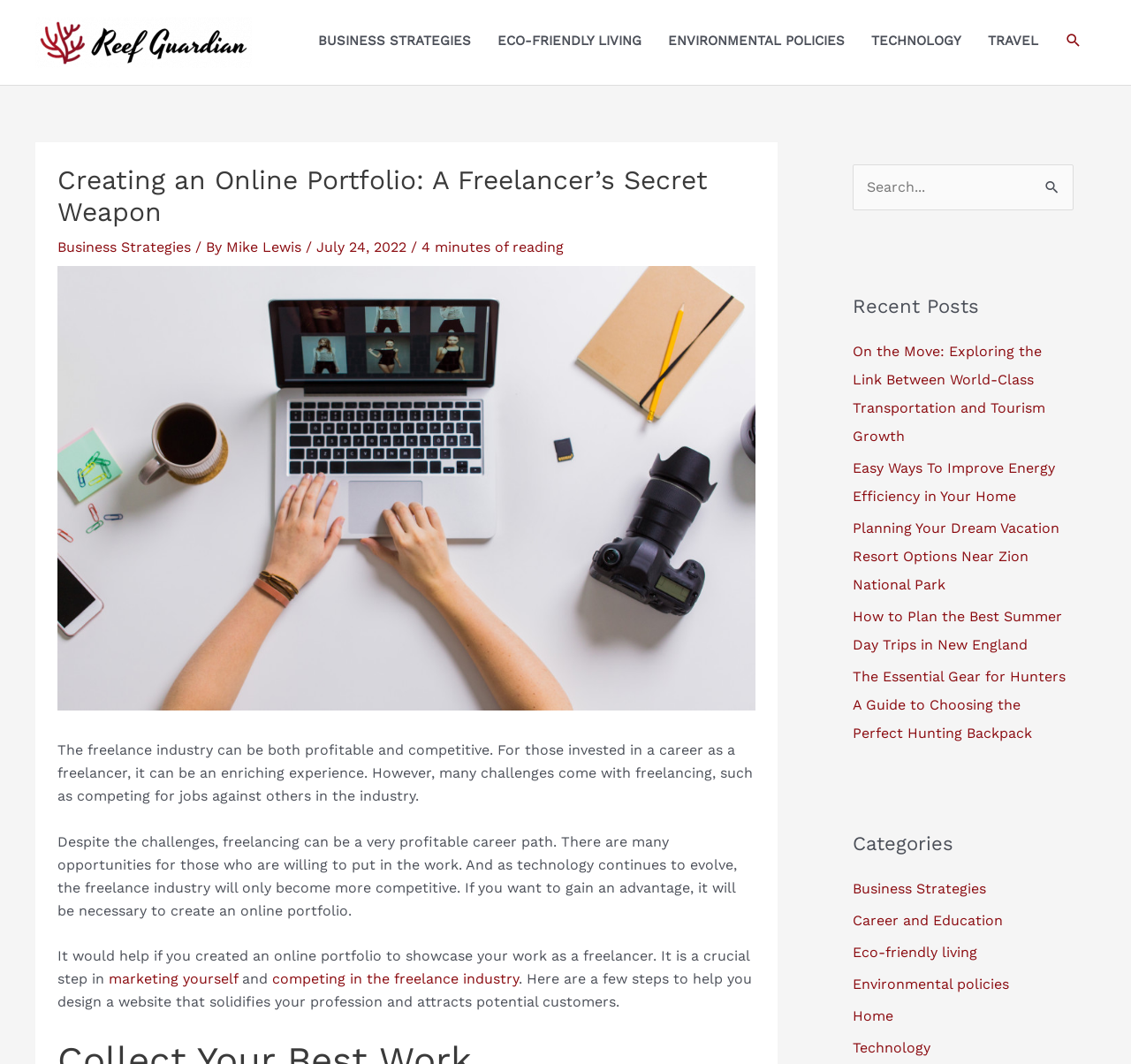Describe every aspect of the webpage comprehensively.

This webpage is a blog post titled "Creating an Online Portfolio: A Freelancer’s Secret Weapon" on the Reef Guardian website. At the top left corner, there is a Reef Guardian logo, which is a link. Next to it, there is a navigation menu with links to various categories, including BUSINESS STRATEGIES, ECO-FRIENDLY LIVING, ENVIRONMENTAL POLICIES, TECHNOLOGY, and TRAVEL. On the top right corner, there is a search icon link.

Below the navigation menu, there is a header section with a heading that displays the title of the blog post. The author's name, Mike Lewis, and the date of publication, July 24, 2022, are also displayed. There is an image related to freelancing below the header section.

The main content of the blog post is divided into several paragraphs. The text discusses the challenges and opportunities of freelancing, the importance of creating an online portfolio, and provides steps to design a website that showcases one's work and attracts potential customers.

On the right side of the webpage, there are two complementary sections. The top section contains a search box with a label "Search for:" and a search button. The bottom section displays recent posts with links to various articles, including "On the Move: Exploring the Link Between World-Class Transportation and Tourism Growth" and "How to Plan the Best Summer Day Trips in New England". Below the recent posts, there are links to different categories, including Business Strategies, Career and Education, Eco-friendly living, Environmental policies, Home, and Technology.